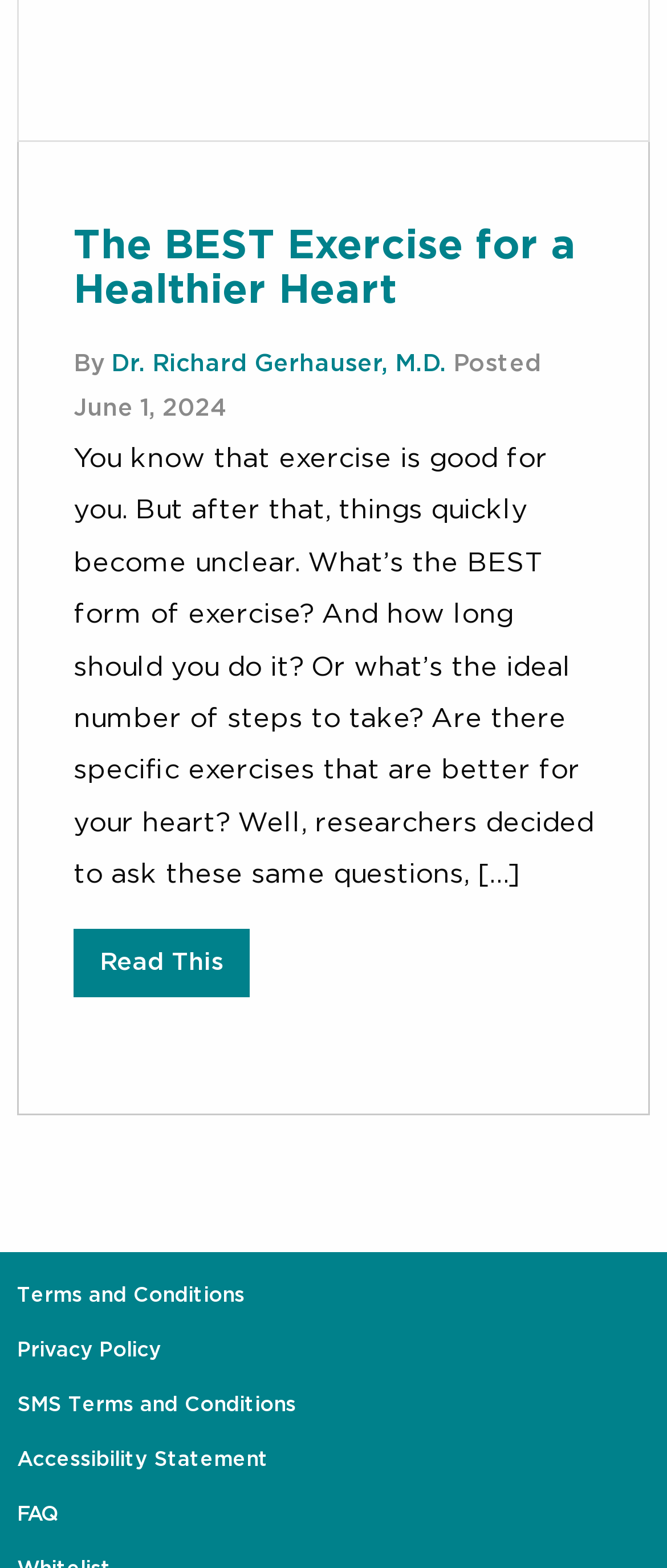Please answer the following query using a single word or phrase: 
What is the author of the article?

Dr. Richard Gerhauser, M.D.